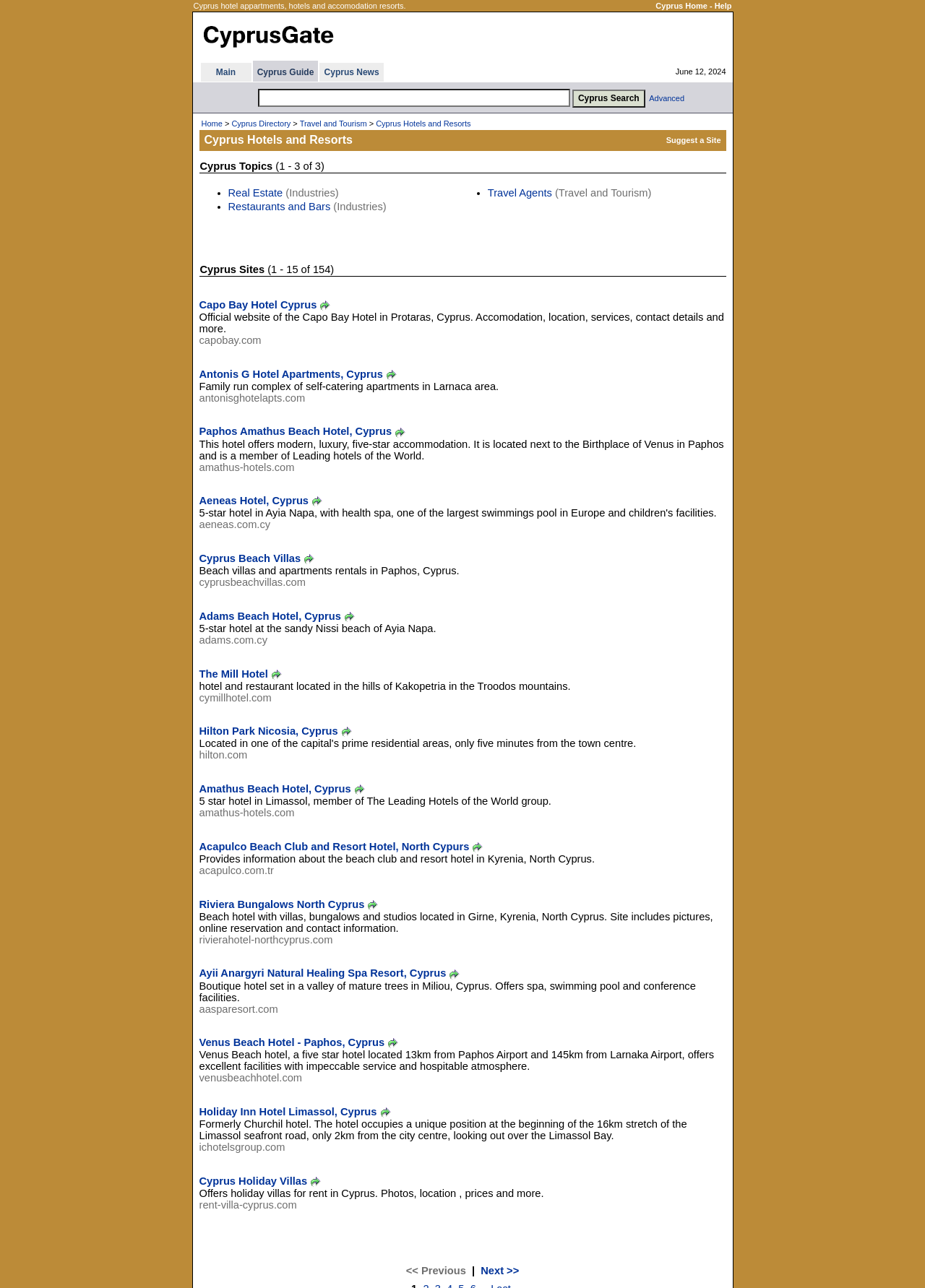What is the suggested action for users?
Please provide a detailed and thorough answer to the question.

The suggested action for users can be found at the top of the webpage, which says 'Home > Cyprus Directory > Travel and Tourism > Cyprus Hotels and Resorts Suggest a Site'. The suggested action is to suggest a site, likely related to Cyprus hotels and resorts.